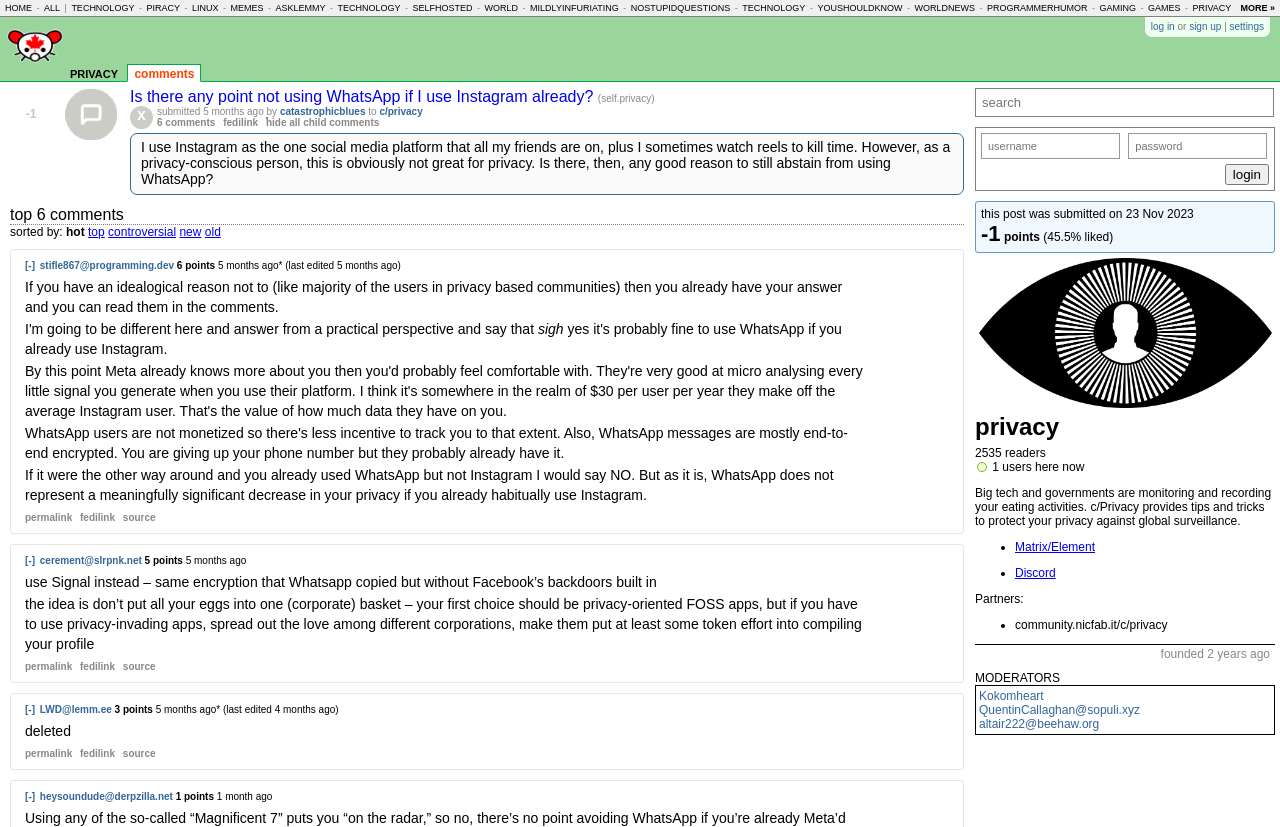Please analyze the image and provide a thorough answer to the question:
What is the name of the user who submitted the post?

The name of the user who submitted the post can be found by looking at the text 'submitted by catastrophicblues' located below the post title.